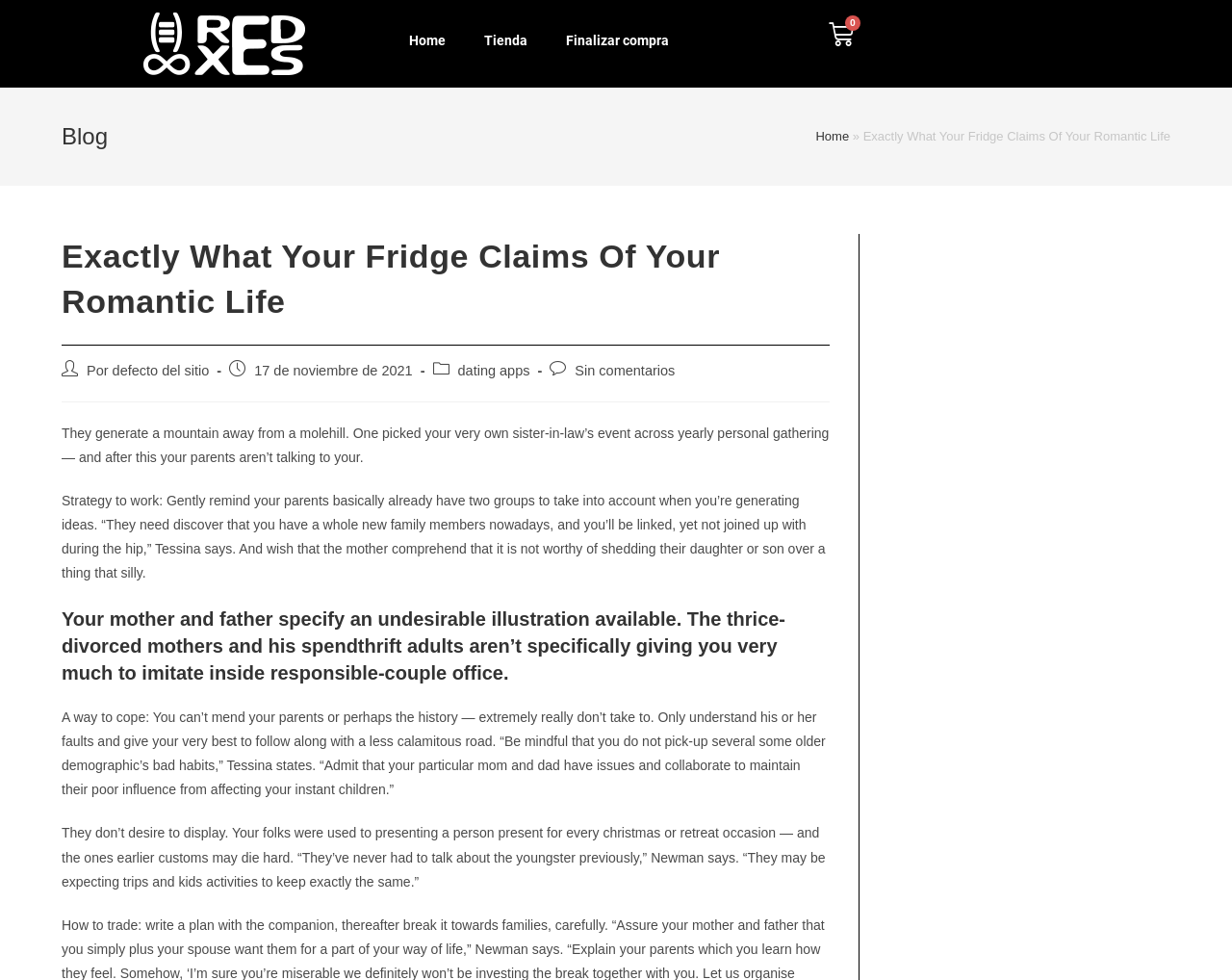What is the topic of the link 'dating apps'?
Respond to the question with a well-detailed and thorough answer.

The link 'dating apps' is likely related to online dating platforms, which is a topic relevant to the blog post's discussion of romantic life.